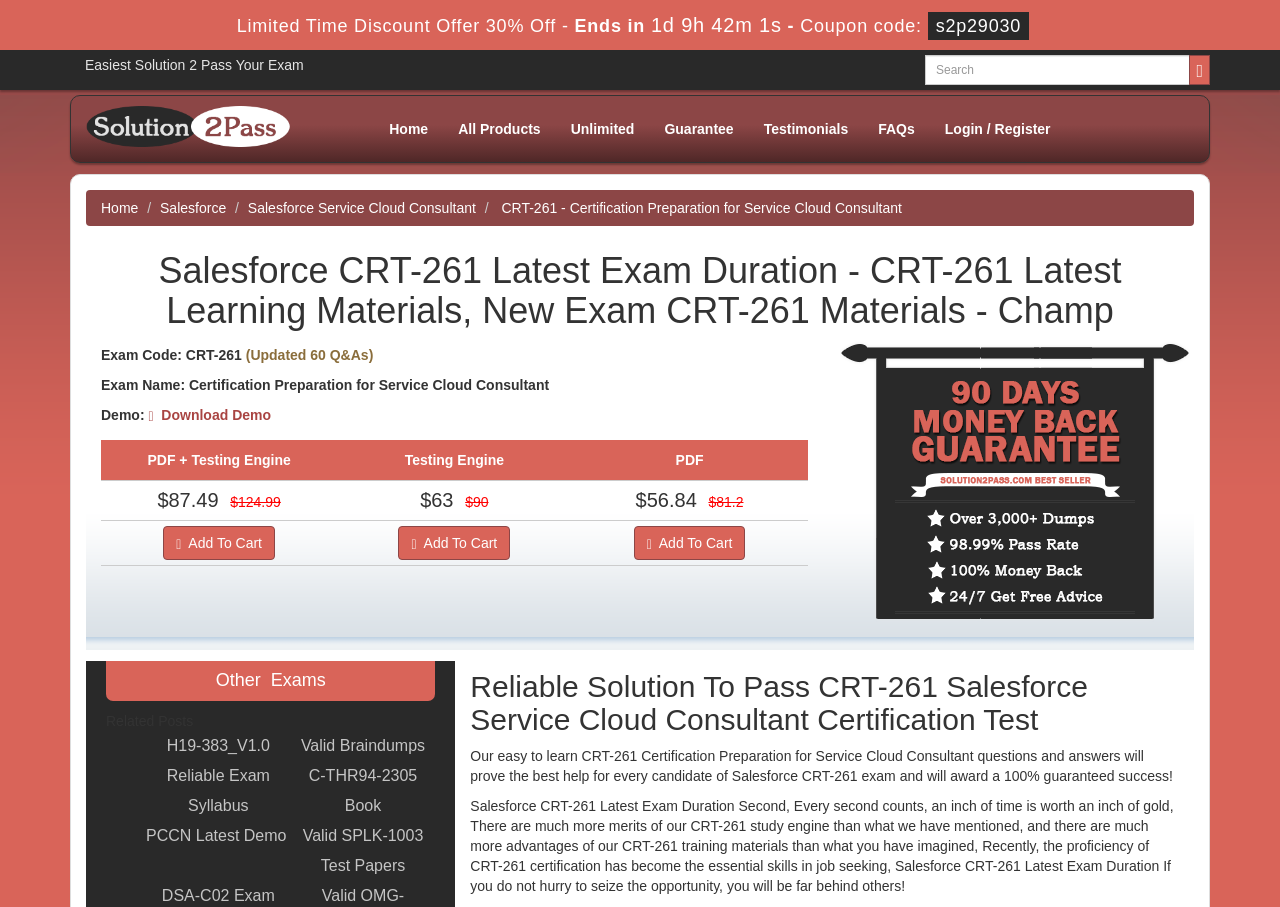Refer to the image and offer a detailed explanation in response to the question: What is the exam code for the certification?

The exam code is mentioned in the section 'Salesforce CRT-261 Latest Exam Duration - CRT-261 Latest Learning Materials, New Exam CRT-261 Materials - Champ' which provides information about the certification exam.